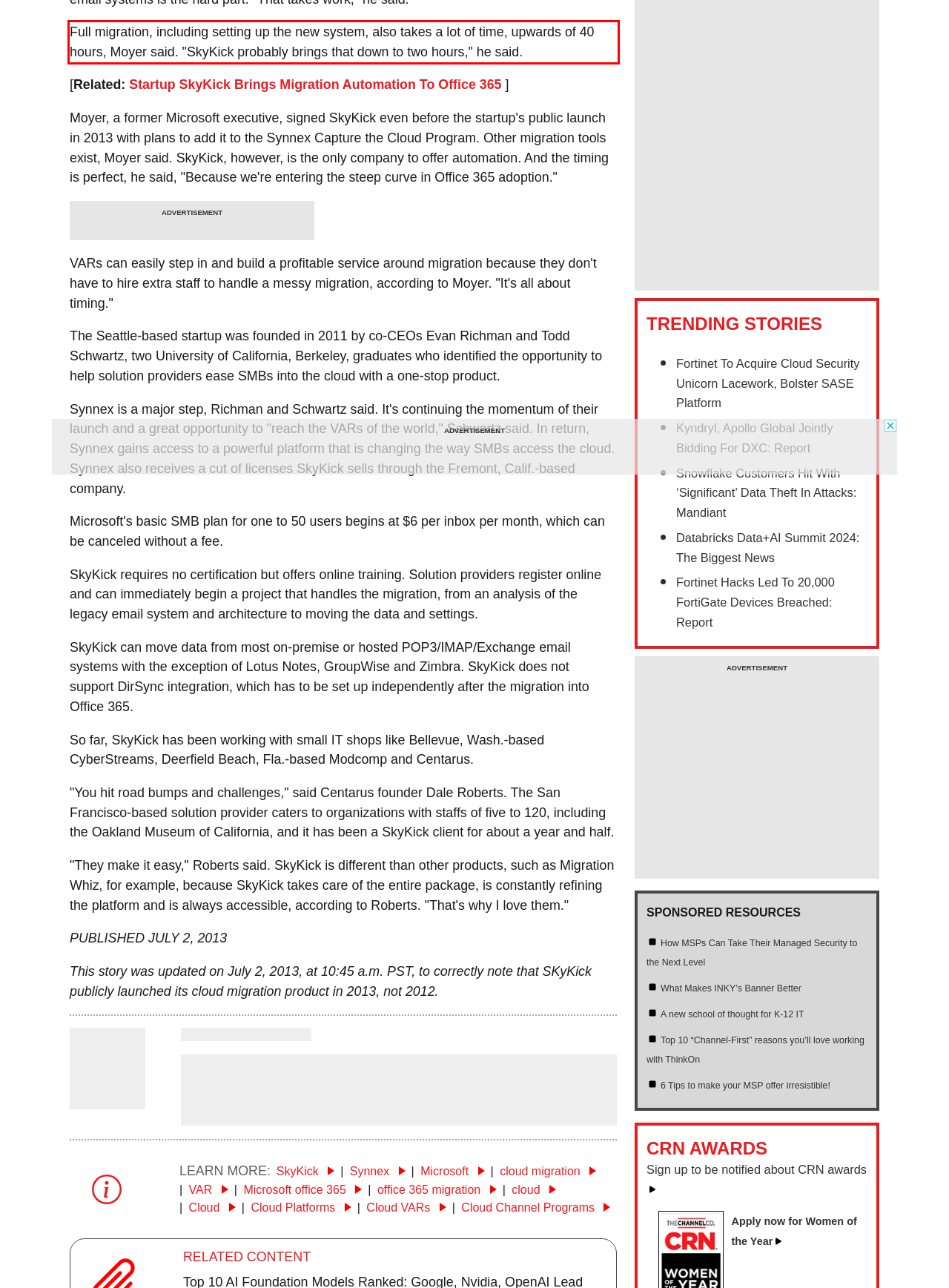You are presented with a webpage screenshot featuring a red bounding box. Perform OCR on the text inside the red bounding box and extract the content.

Full migration, including setting up the new system, also takes a lot of time, upwards of 40 hours, Moyer said. "SkyKick probably brings that down to two hours," he said.